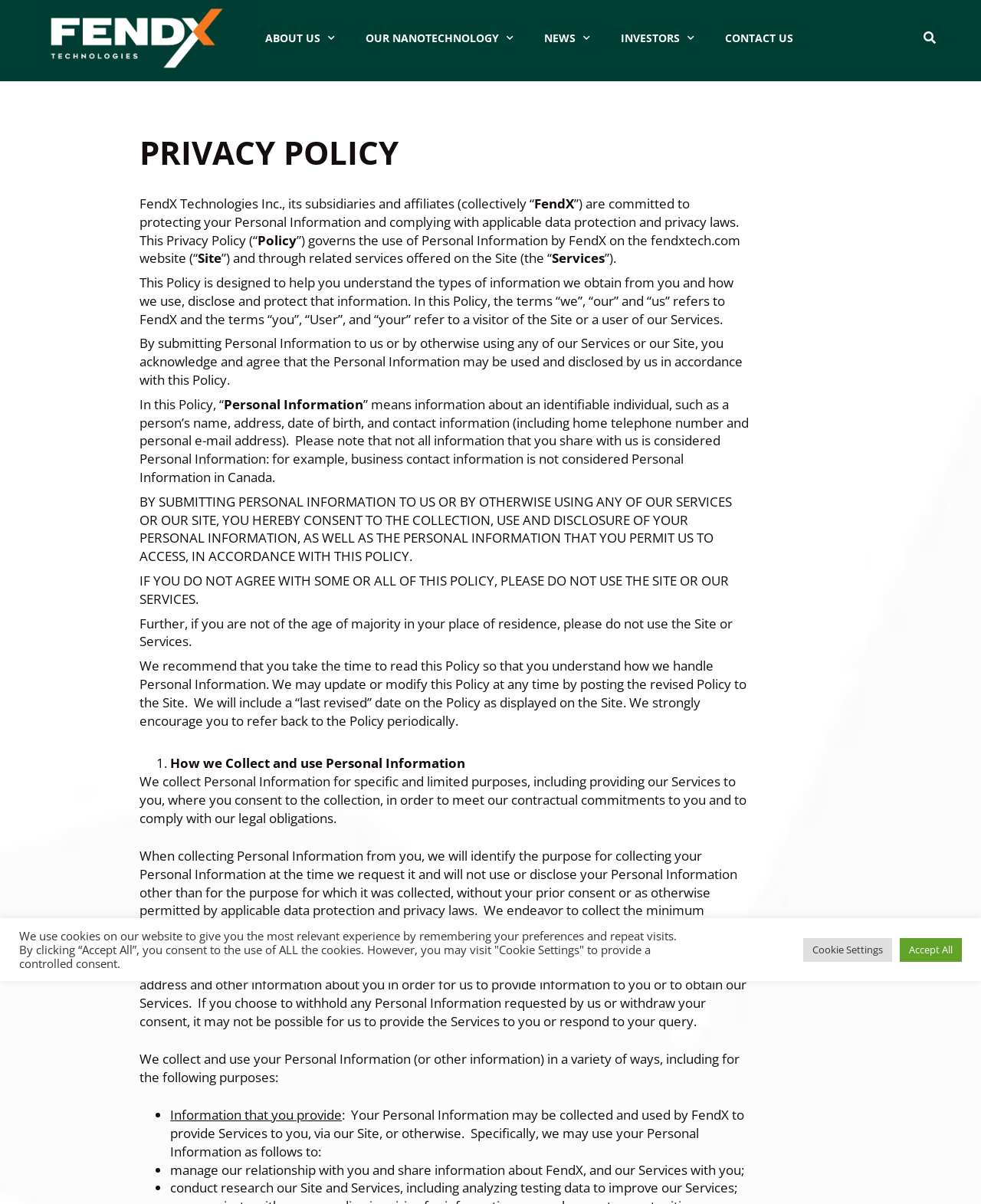Please identify the bounding box coordinates of the element's region that should be clicked to execute the following instruction: "Go to About Us". The bounding box coordinates must be four float numbers between 0 and 1, i.e., [left, top, right, bottom].

[0.27, 0.017, 0.341, 0.047]